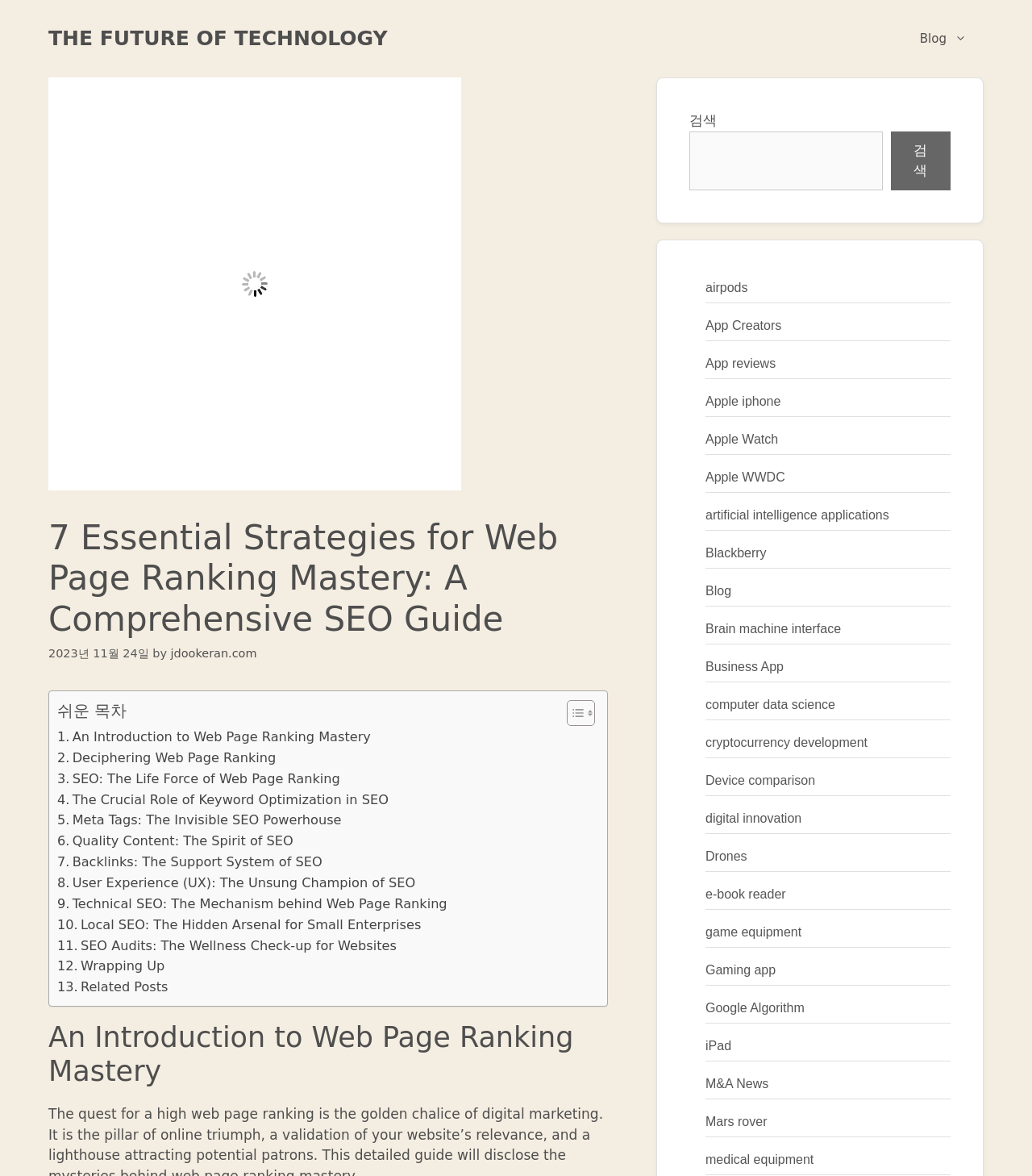Could you identify the text that serves as the heading for this webpage?

7 Essential Strategies for Web Page Ranking Mastery: A Comprehensive SEO Guide